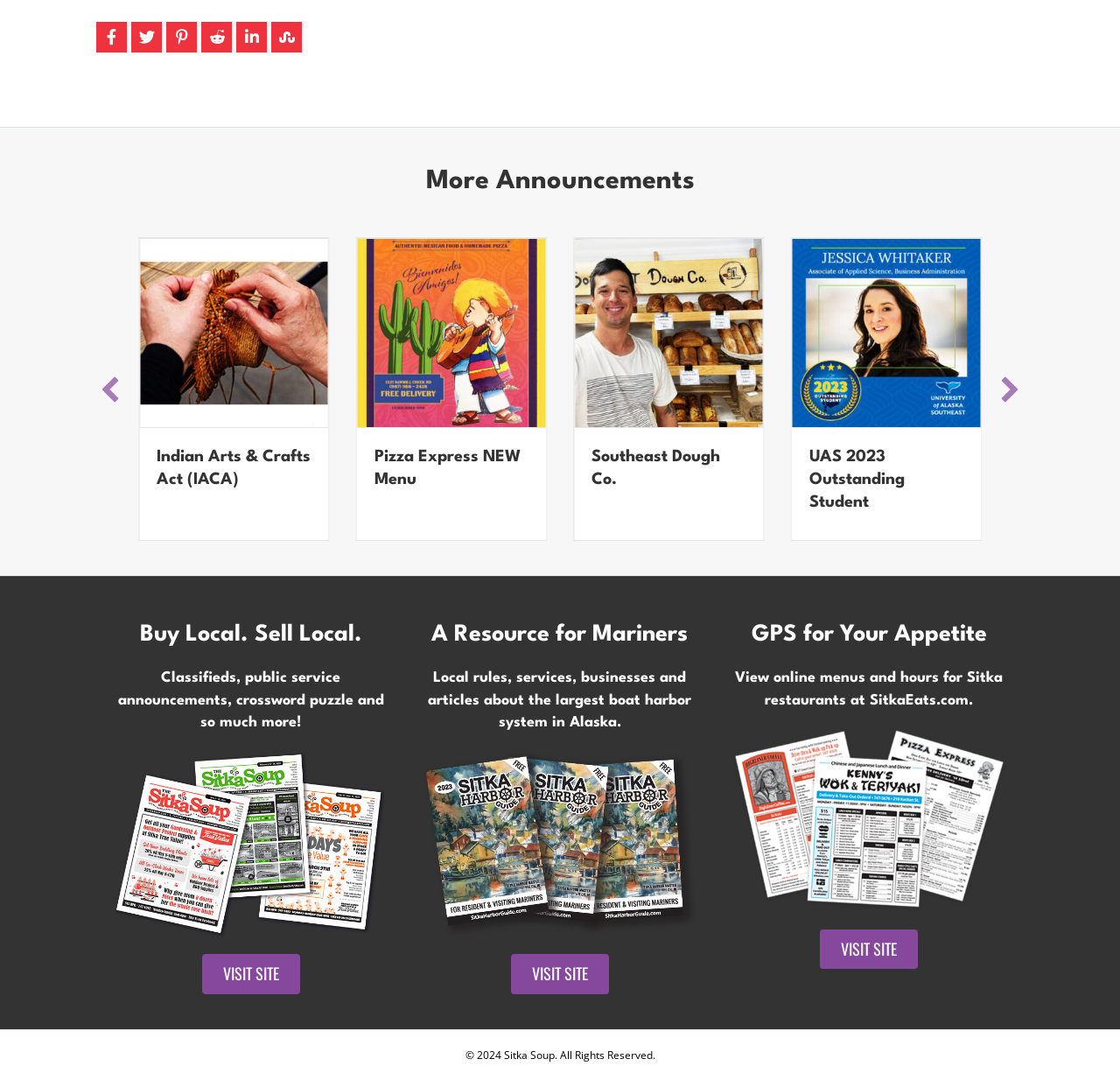Locate the UI element described by About Us and provide its bounding box coordinates. Use the format (top-left x, top-left y, bottom-right x, bottom-right y) with all values as floating point numbers between 0 and 1.

None